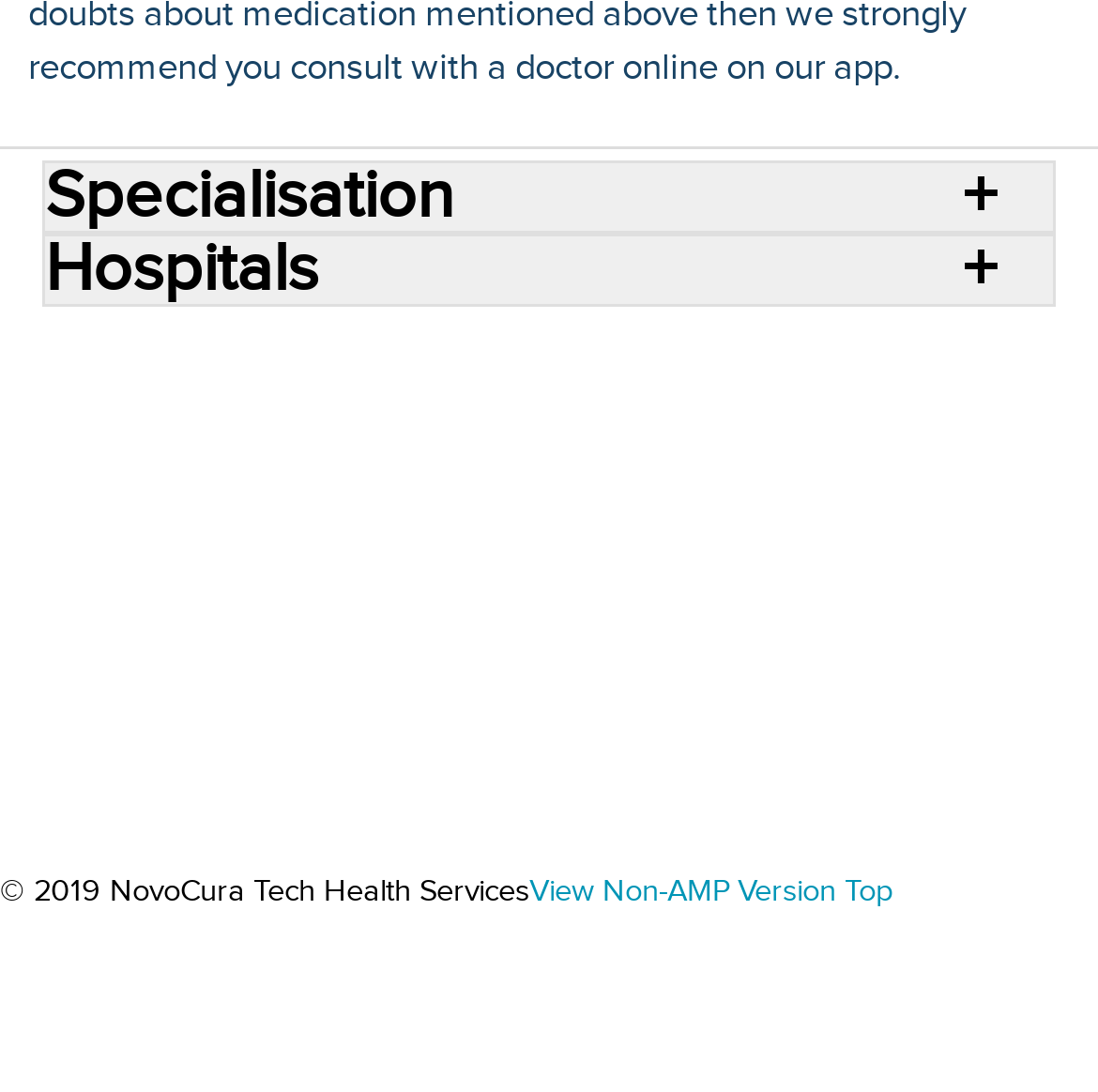Please give the bounding box coordinates of the area that should be clicked to fulfill the following instruction: "Expand Specialisation". The coordinates should be in the format of four float numbers from 0 to 1, i.e., [left, top, right, bottom].

[0.038, 0.146, 0.962, 0.213]